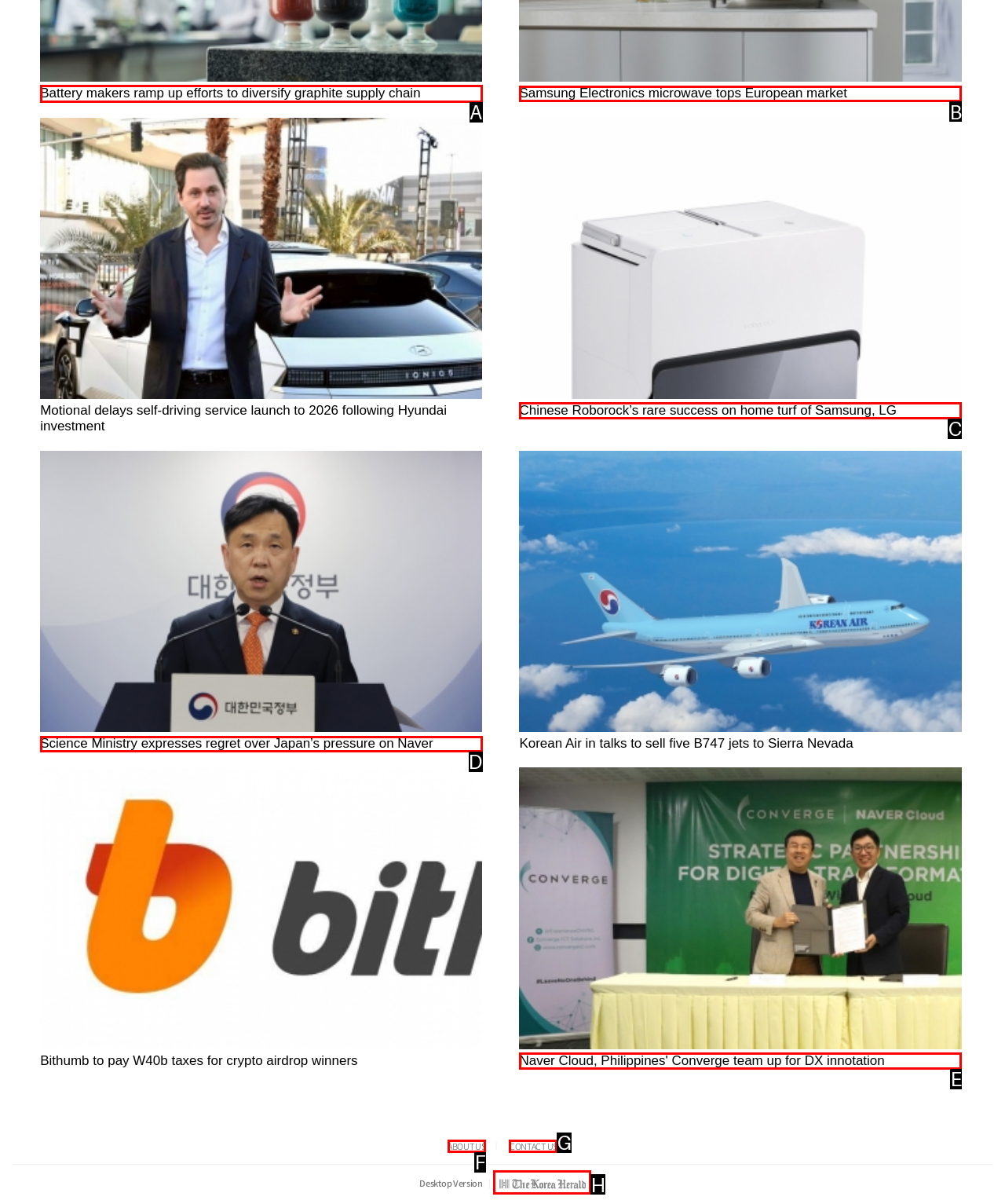Which UI element should be clicked to perform the following task: Read news about Battery makers ramping up efforts to diversify graphite supply chain? Answer with the corresponding letter from the choices.

A